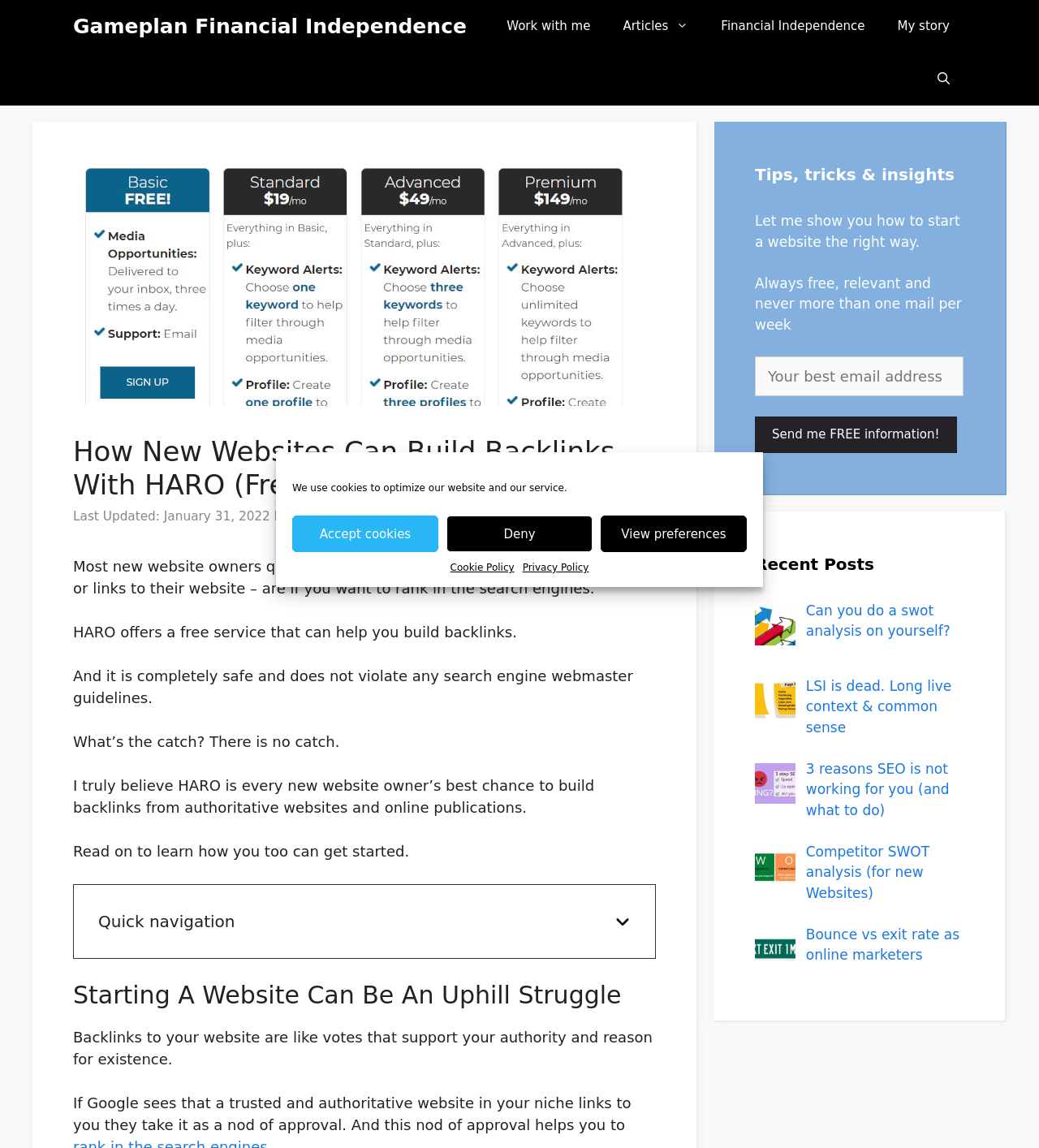Please indicate the bounding box coordinates of the element's region to be clicked to achieve the instruction: "Read the article 'Perform a SWOT analysis on yourself and get to know your inner entrepreneur'". Provide the coordinates as four float numbers between 0 and 1, i.e., [left, top, right, bottom].

[0.776, 0.524, 0.915, 0.557]